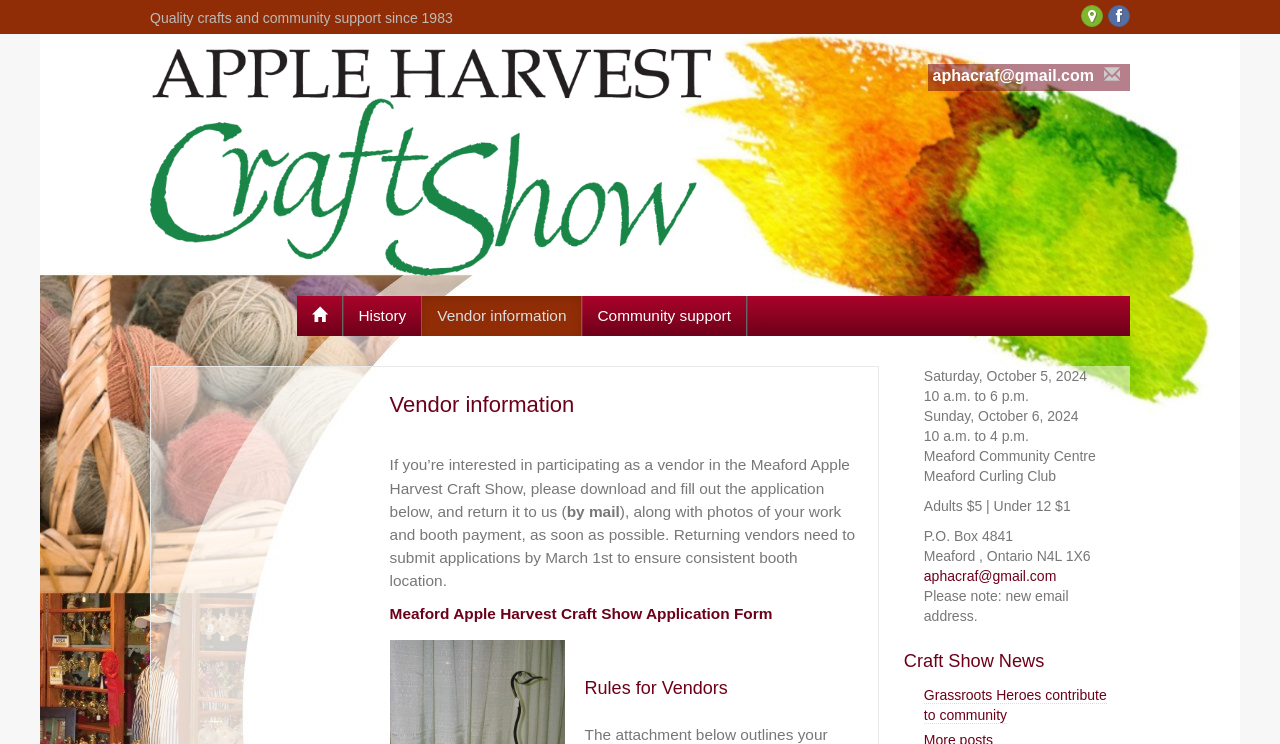Deliver a detailed narrative of the webpage's visual and textual elements.

The webpage is about the Meaford Apple Harvest Craft Show, providing vendor information, including application forms and rules. At the top, there is a brief description of the event, "Quality crafts and community support since 1983". Below this, there are three links: one to the Meaford Apple Harvest Craft Show, an email address, and two social media icons.

On the left side, there is a navigation menu with links to "History", "Vendor information", and "Community support". Below this menu, there is a section dedicated to vendor information, with a heading "Vendor information" and a paragraph explaining the application process. The application form can be downloaded from a link provided below.

Further down, there is a section with rules for vendors, marked by a heading "Rules for Vendors". On the right side, there is a complementary section with details about the event, including dates, timings, location, and admission fees. There is also a section with contact information, including an email address and a postal address.

At the bottom, there is another complementary section with a heading "Craft Show News" and a link to an article titled "Grassroots Heroes contribute to community". Overall, the webpage provides essential information for vendors and attendees of the Meaford Apple Harvest Craft Show.